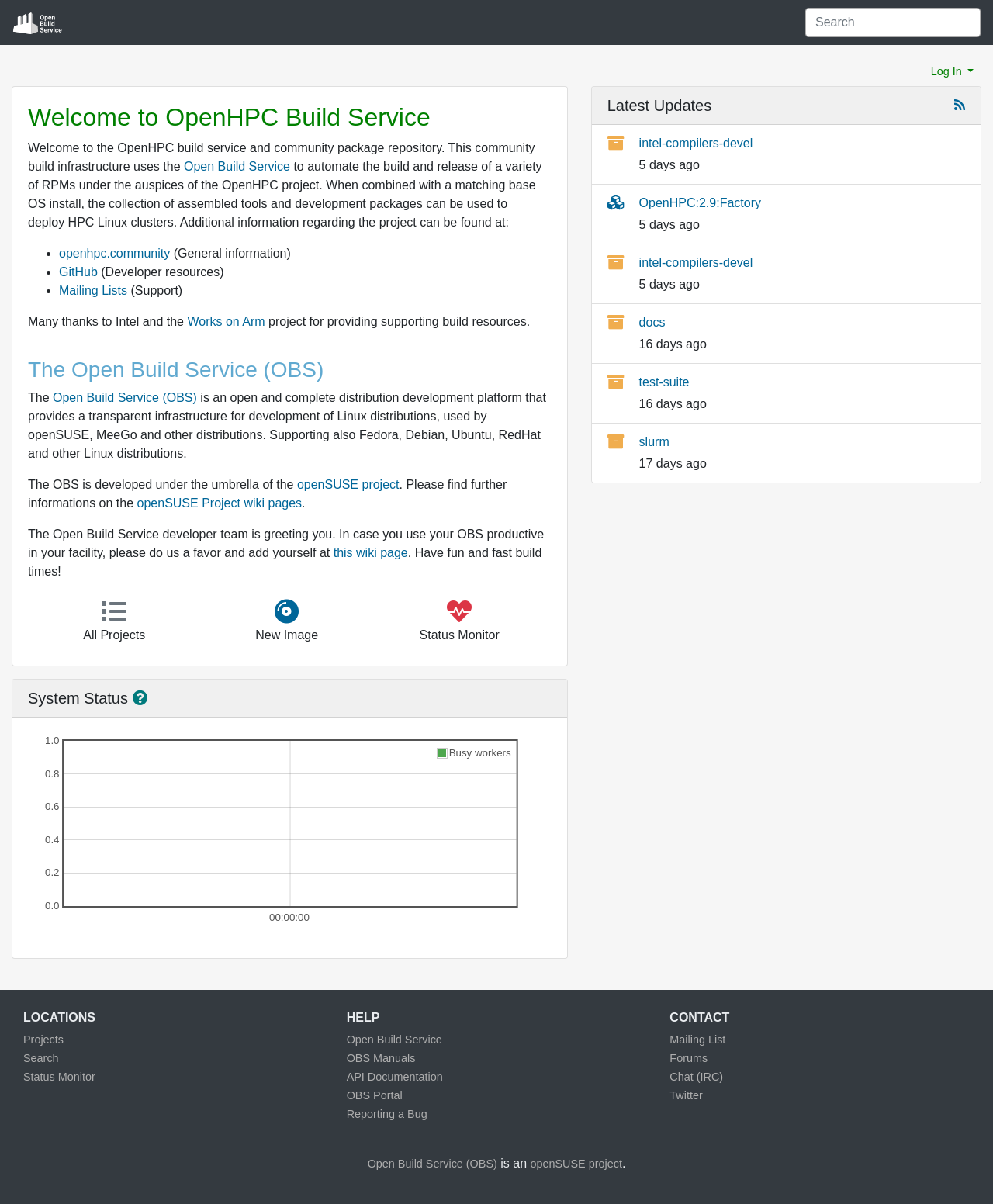Indicate the bounding box coordinates of the element that needs to be clicked to satisfy the following instruction: "View all projects". The coordinates should be four float numbers between 0 and 1, i.e., [left, top, right, bottom].

[0.074, 0.493, 0.156, 0.54]